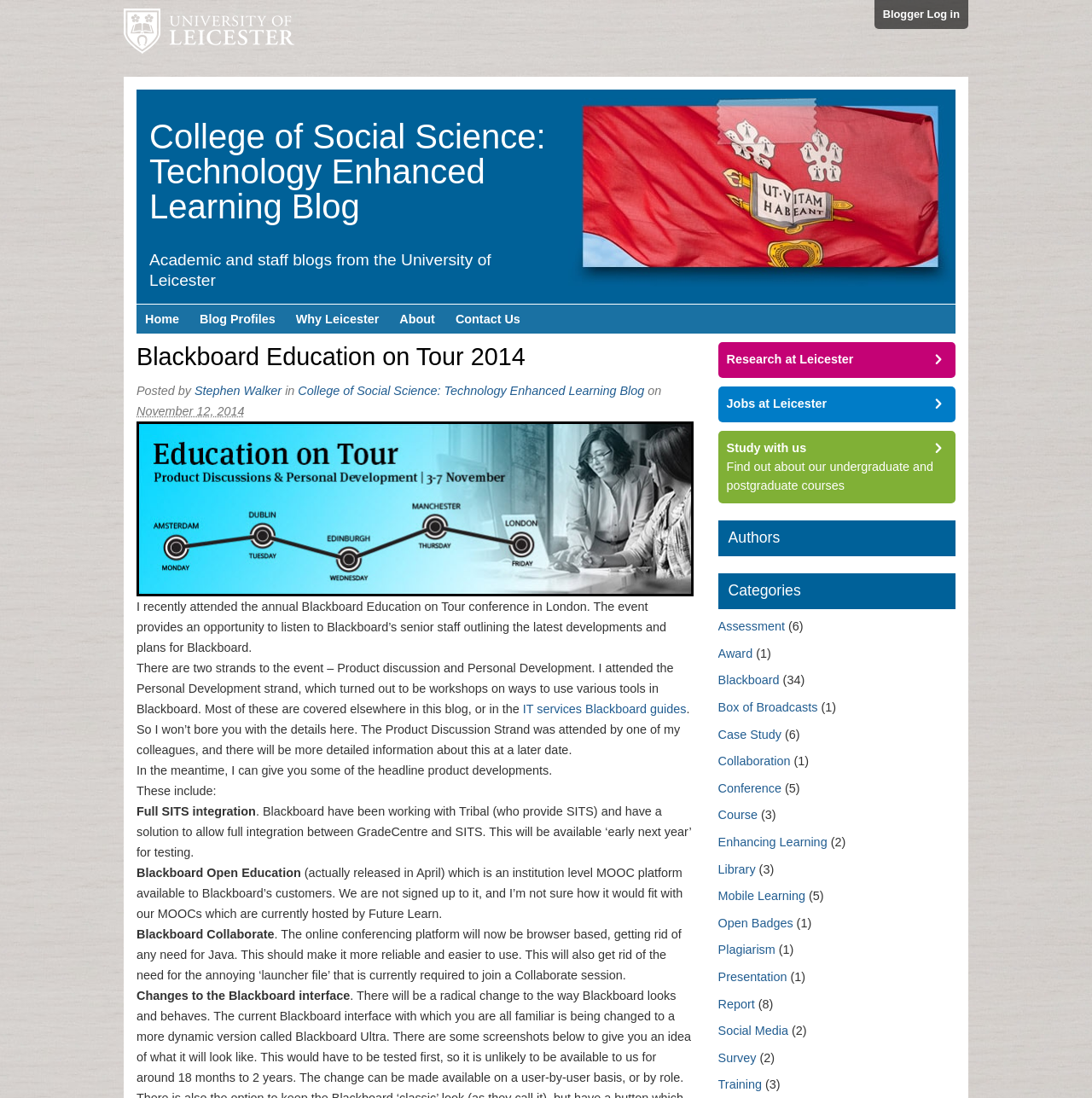How many authors are mentioned in the blog post?
Provide a comprehensive and detailed answer to the question.

The author of the blog post is mentioned in the text 'Posted by Stephen Walker' which is located below the title of the blog post. There is only one author mentioned.